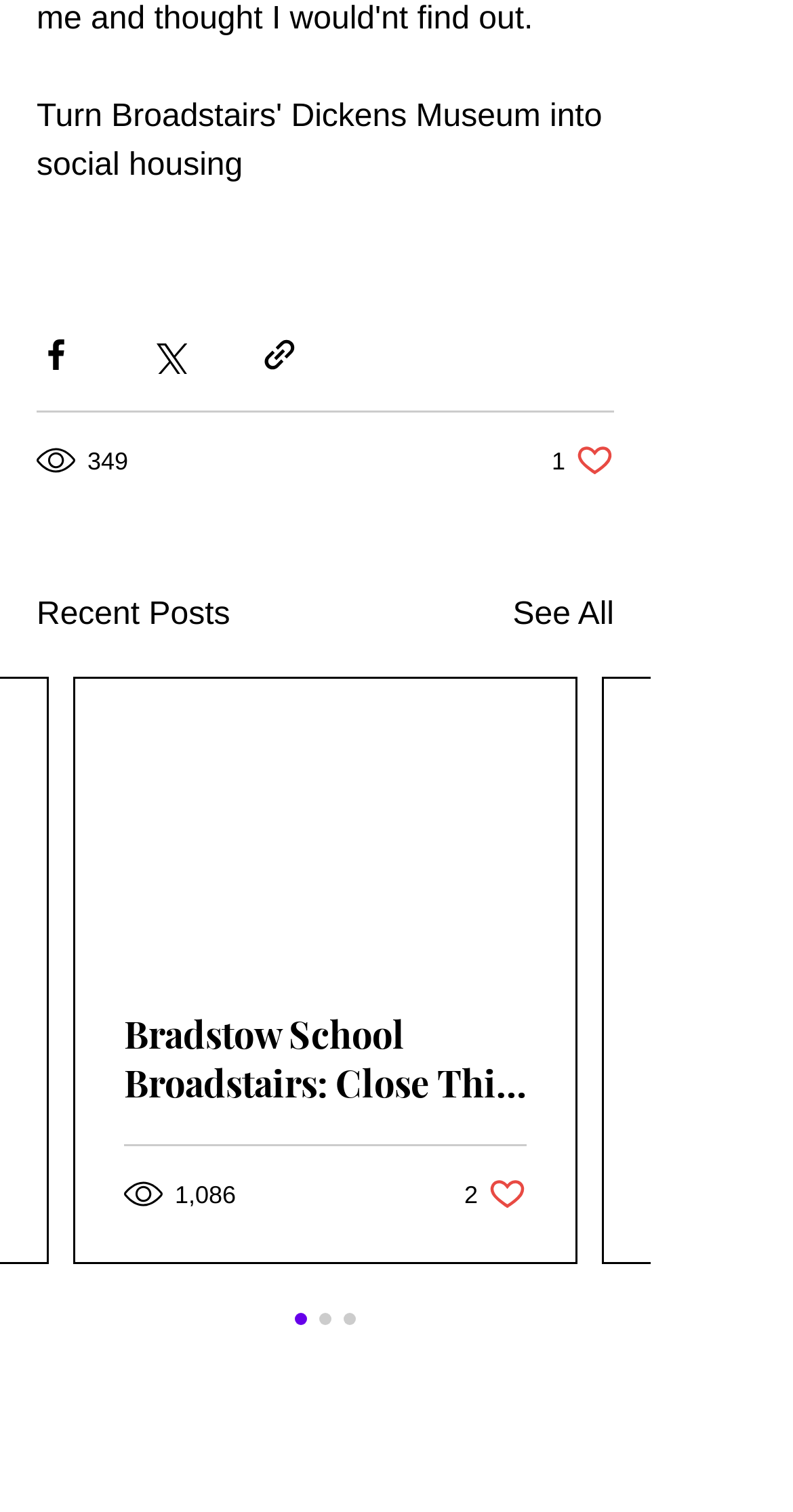What is the view count of the first post?
Based on the screenshot, respond with a single word or phrase.

349 views